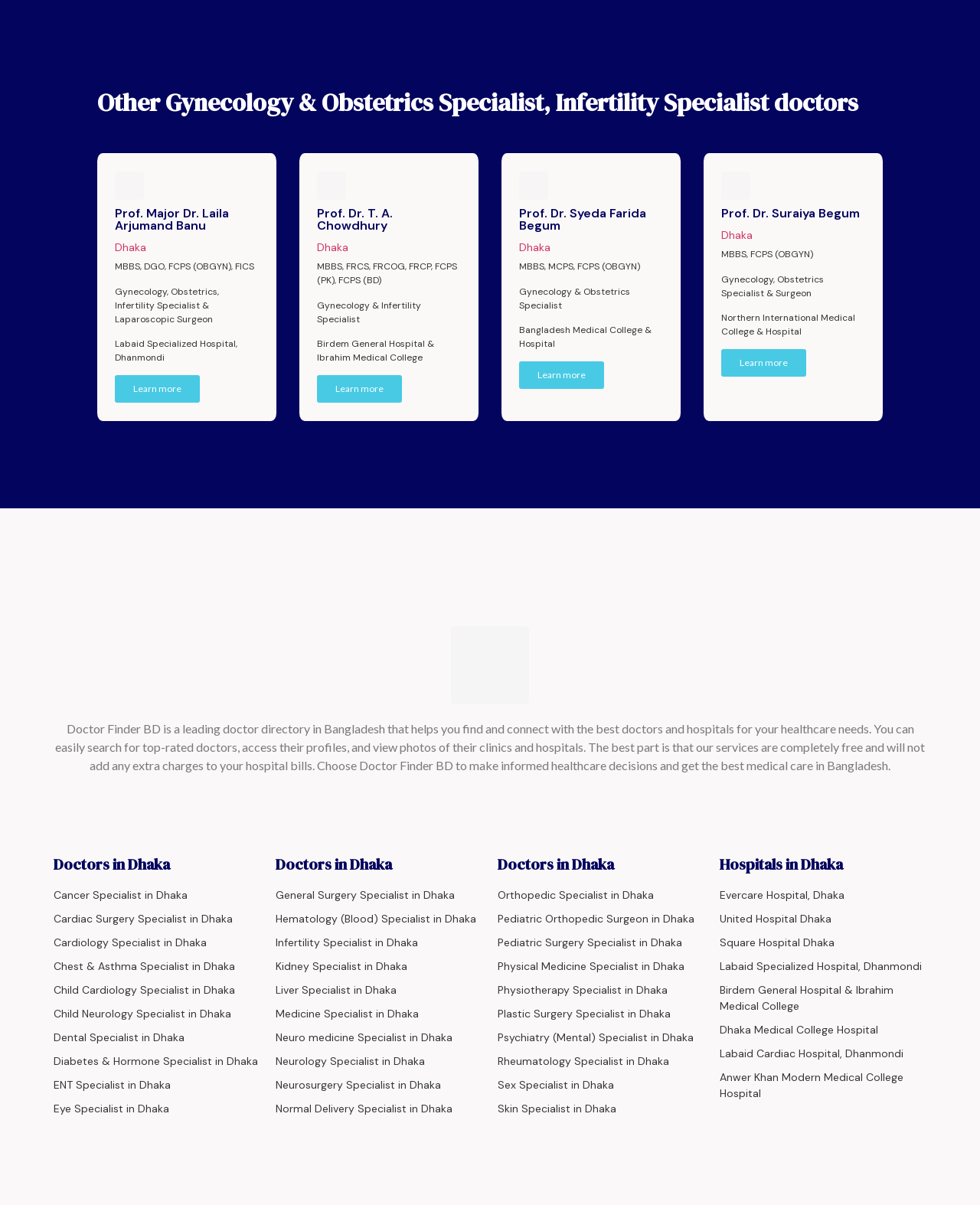How many hospitals are listed in Dhaka?
Answer the question with just one word or phrase using the image.

8